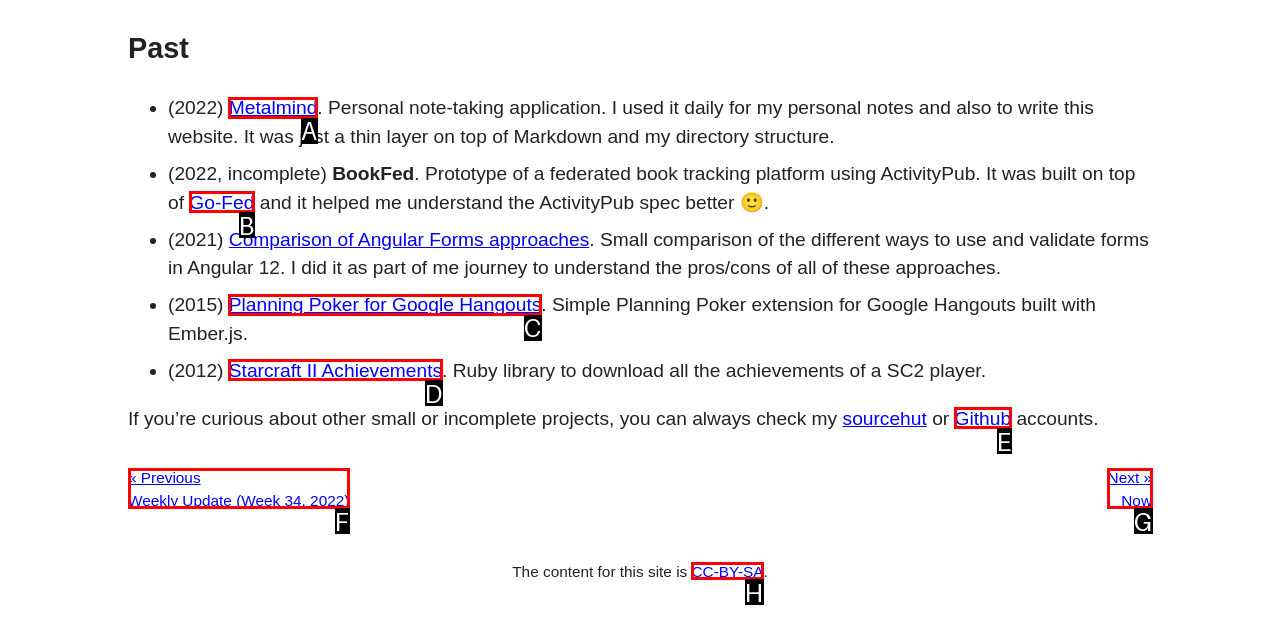Using the description: Next »Now, find the HTML element that matches it. Answer with the letter of the chosen option.

G